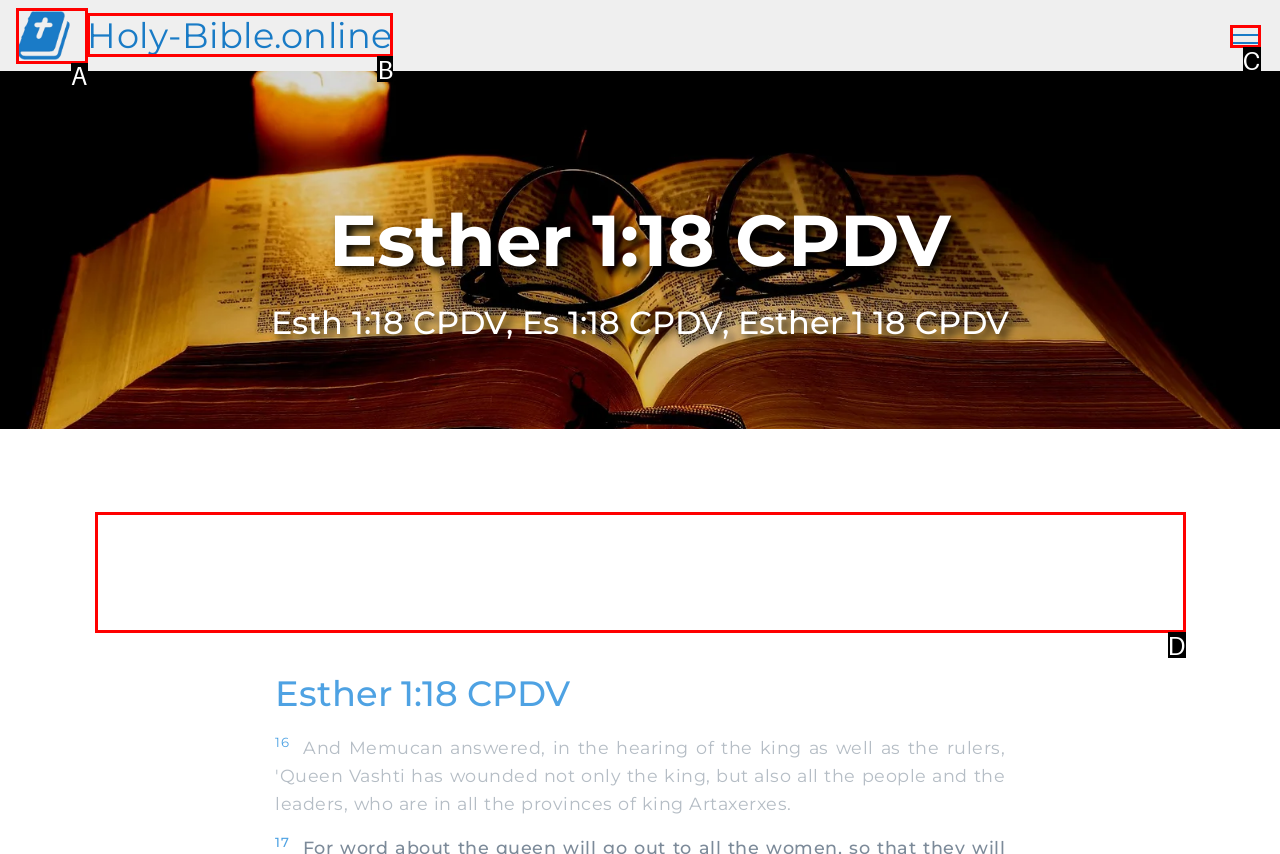Match the description: parent_node: Holy-Bible.online to the correct HTML element. Provide the letter of your choice from the given options.

C